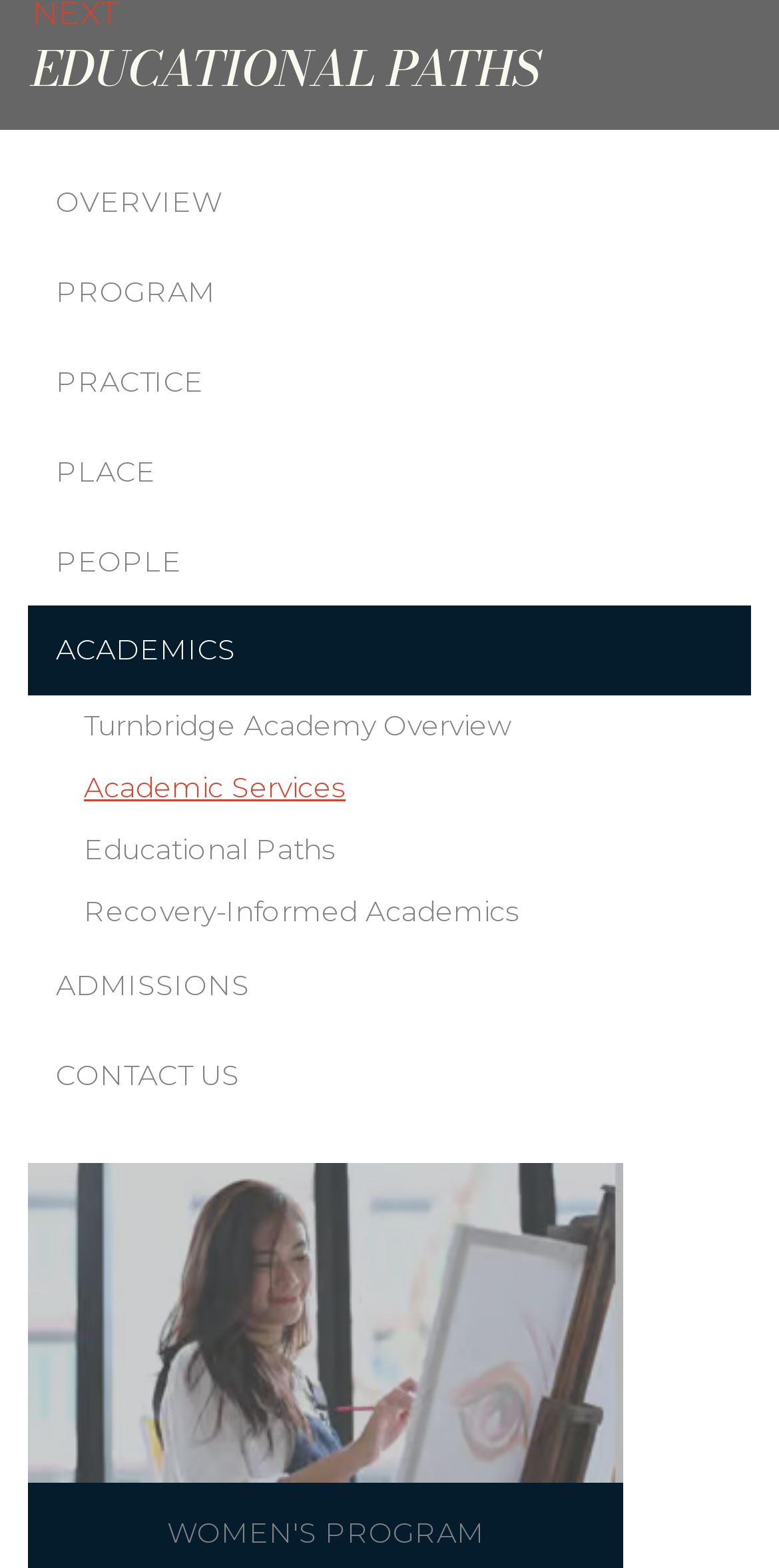Indicate the bounding box coordinates of the clickable region to achieve the following instruction: "Explore 'Best Thing I’ve Heard Today'."

None